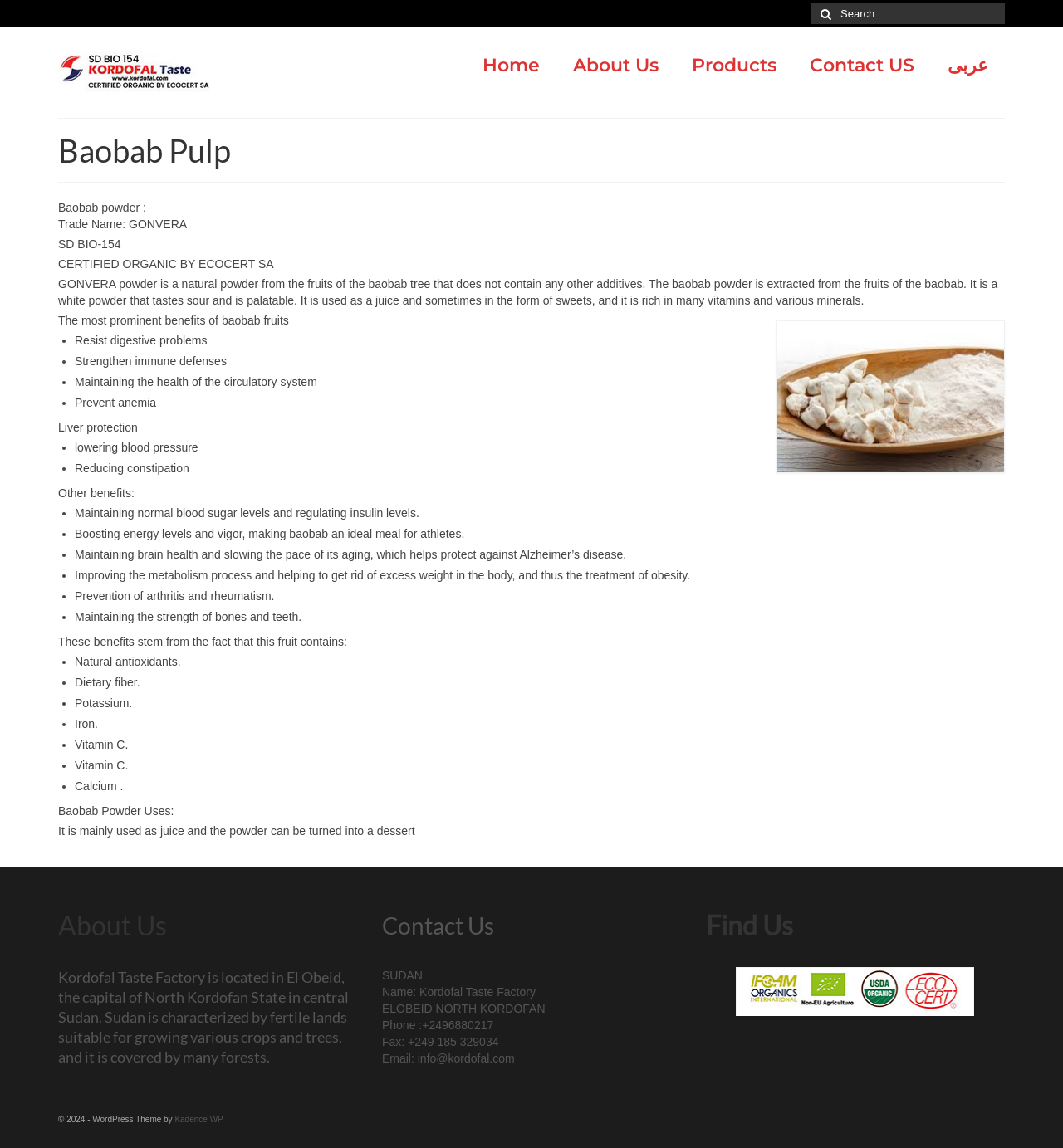What is the trade name of the baobab powder?
Look at the screenshot and provide an in-depth answer.

The trade name of the baobab powder can be found in the article section of the webpage, where it is mentioned as 'Trade Name: GONVERA'.